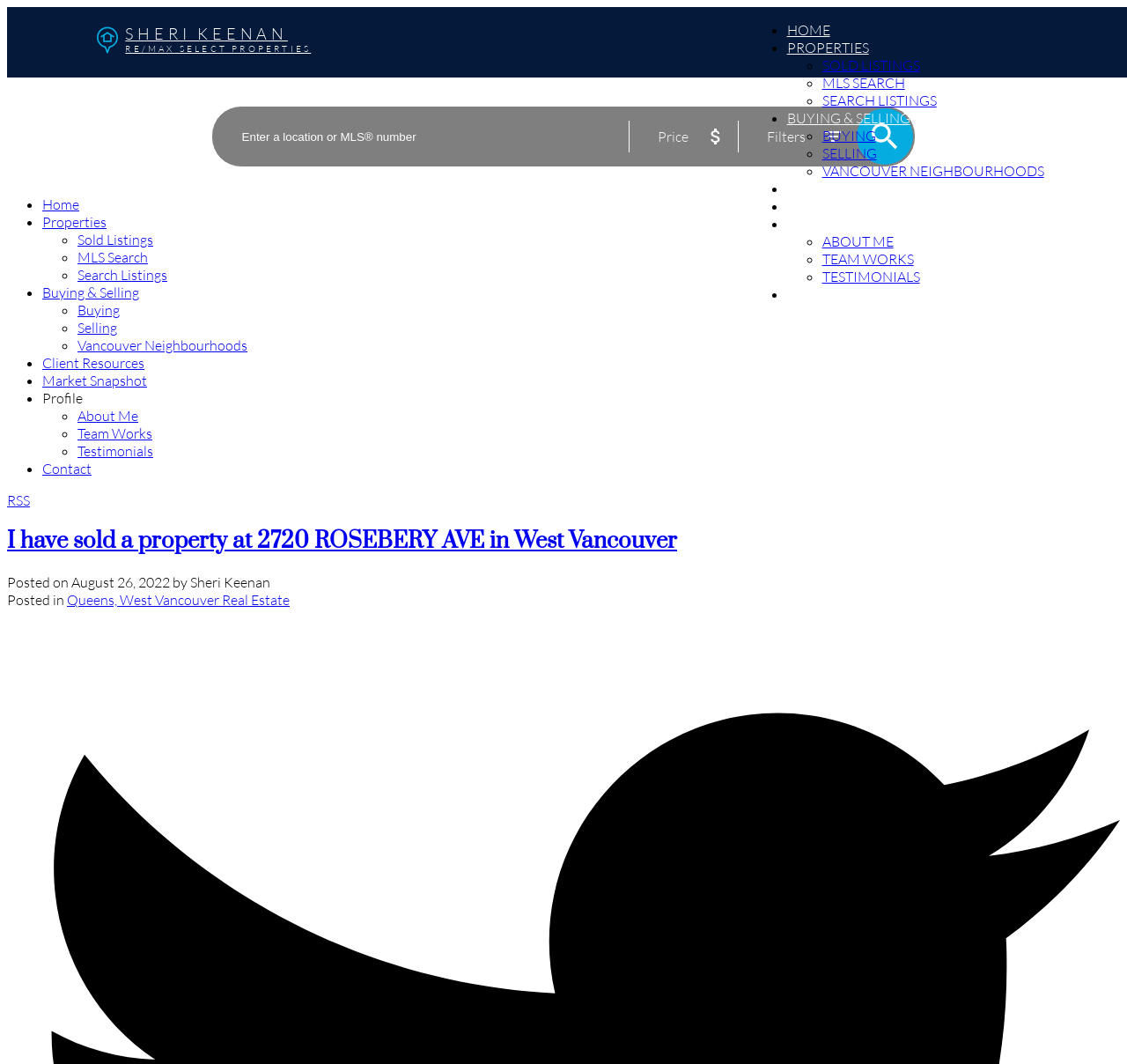What is the date of the blog post?
Analyze the image and provide a thorough answer to the question.

The date of the blog post can be found near the top of the webpage, where it says 'Posted on August 26, 2022'. This is likely the date when the blog post was published.